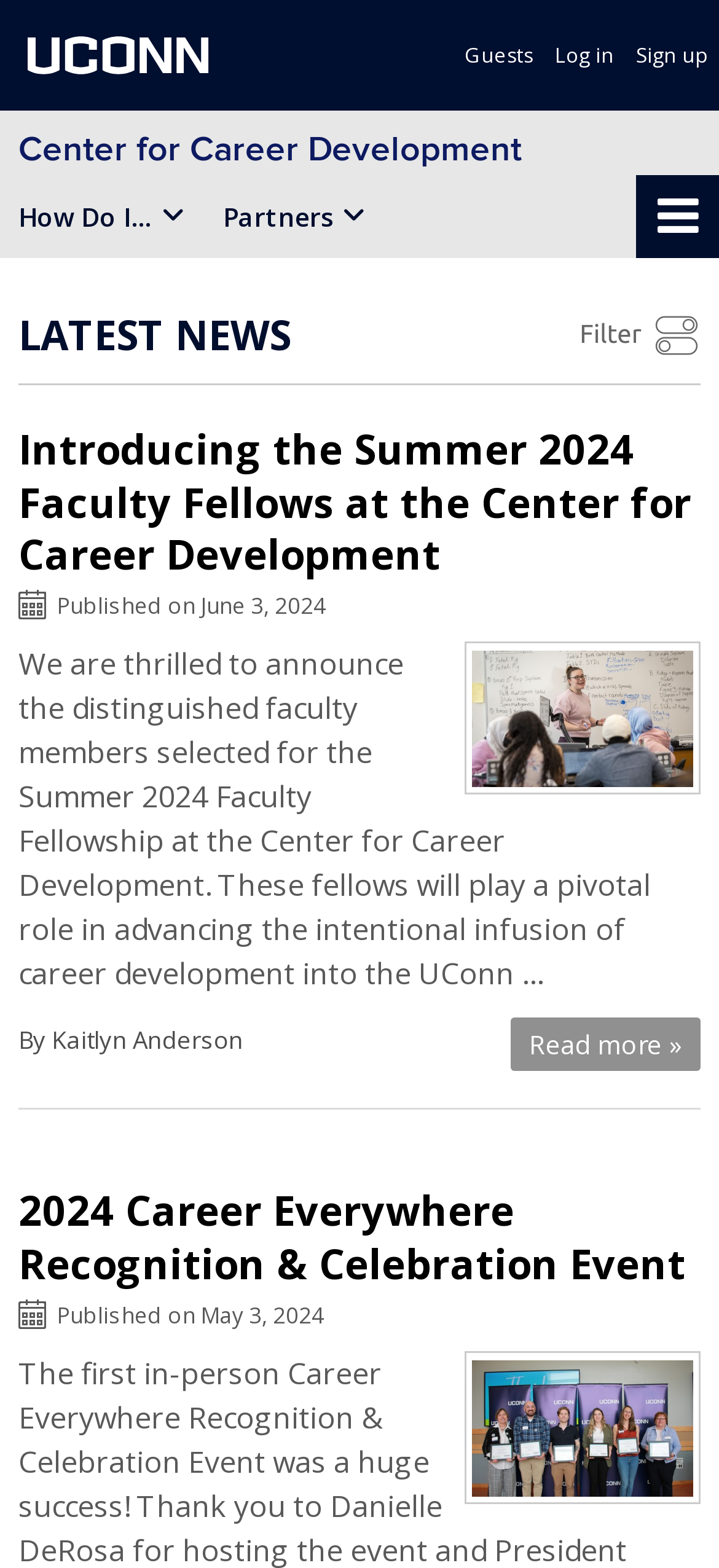Please find the bounding box coordinates of the section that needs to be clicked to achieve this instruction: "Learn more about the 2024 Career Everywhere Recognition & Celebration Event".

[0.026, 0.754, 0.954, 0.823]